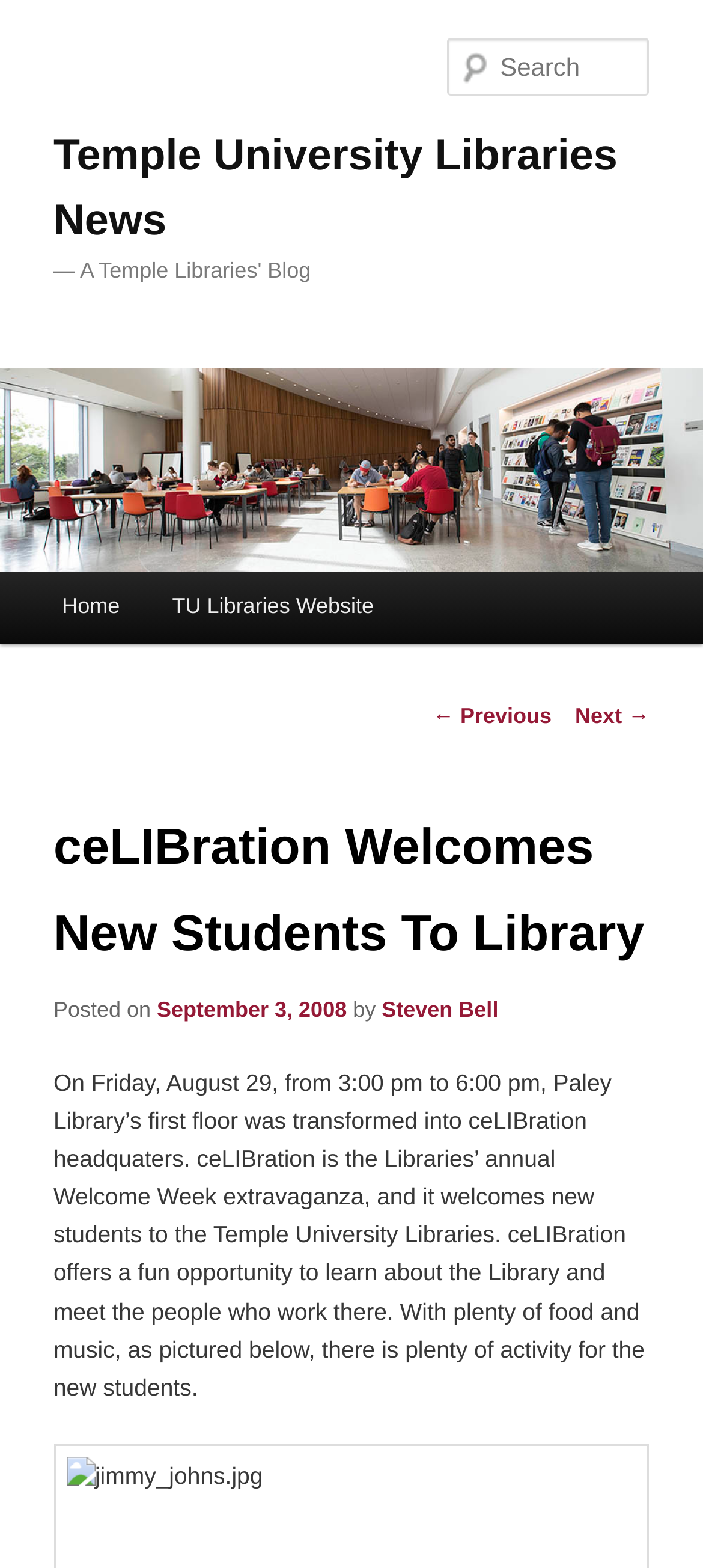Who is the author of the post?
Refer to the screenshot and respond with a concise word or phrase.

Steven Bell